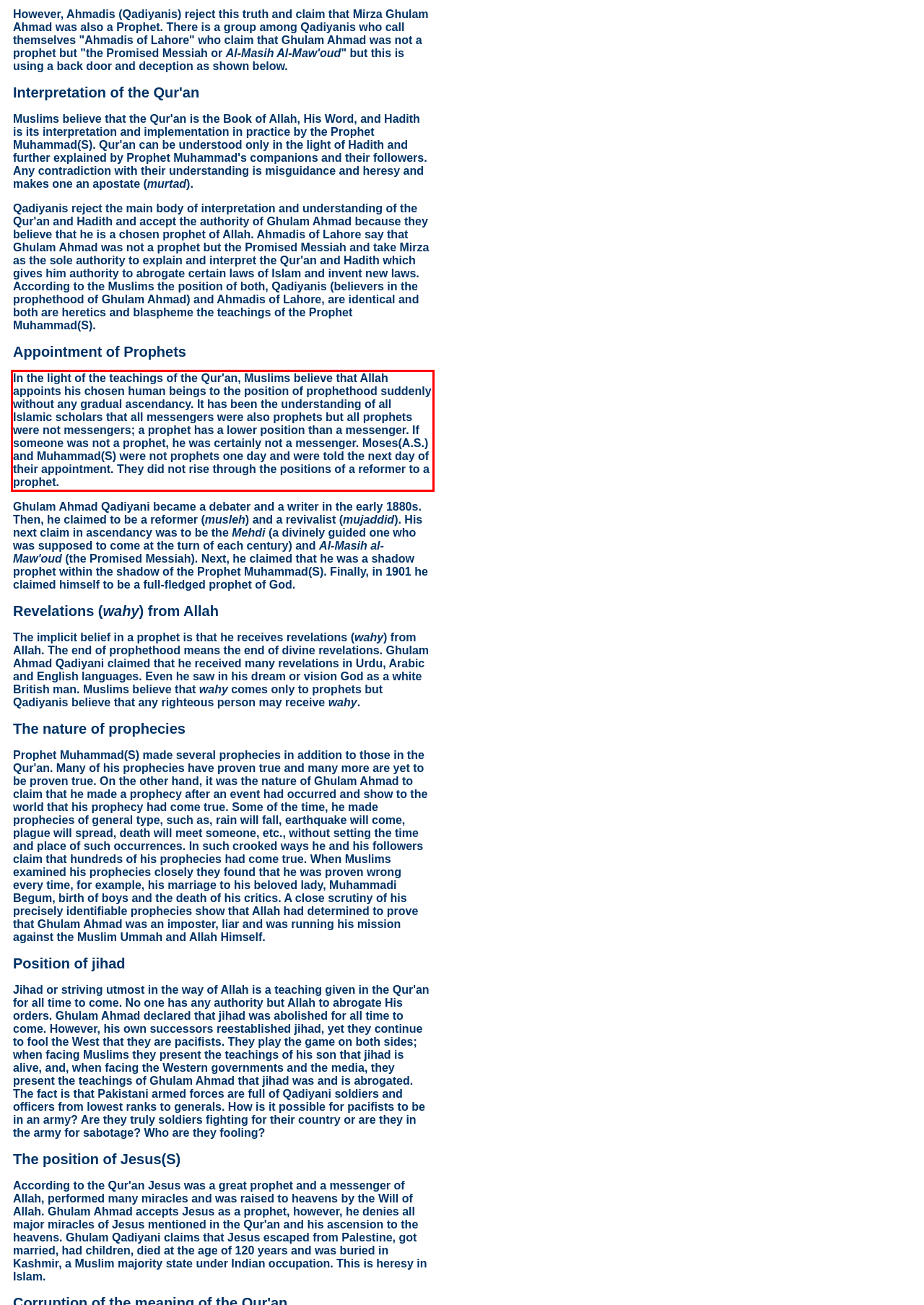You are given a screenshot showing a webpage with a red bounding box. Perform OCR to capture the text within the red bounding box.

In the light of the teachings of the Qur'an, Muslims believe that Allah appoints his chosen human beings to the position of prophethood suddenly without any gradual ascendancy. It has been the understanding of all Islamic scholars that all messengers were also prophets but all prophets were not messengers; a prophet has a lower position than a messenger. If someone was not a prophet, he was certainly not a messenger. Moses(A.S.) and Muhammad(S) were not prophets one day and were told the next day of their appointment. They did not rise through the positions of a reformer to a prophet.